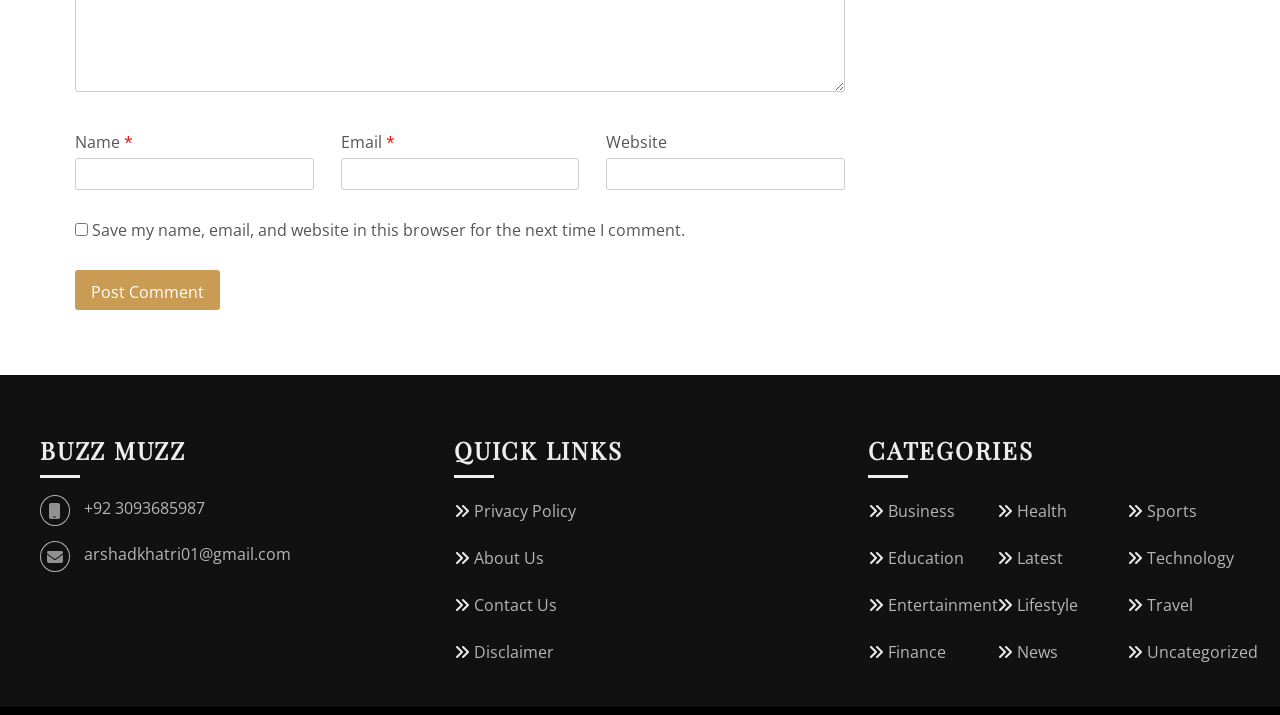What is the purpose of the checkbox?
Please provide a single word or phrase in response based on the screenshot.

Save comment info